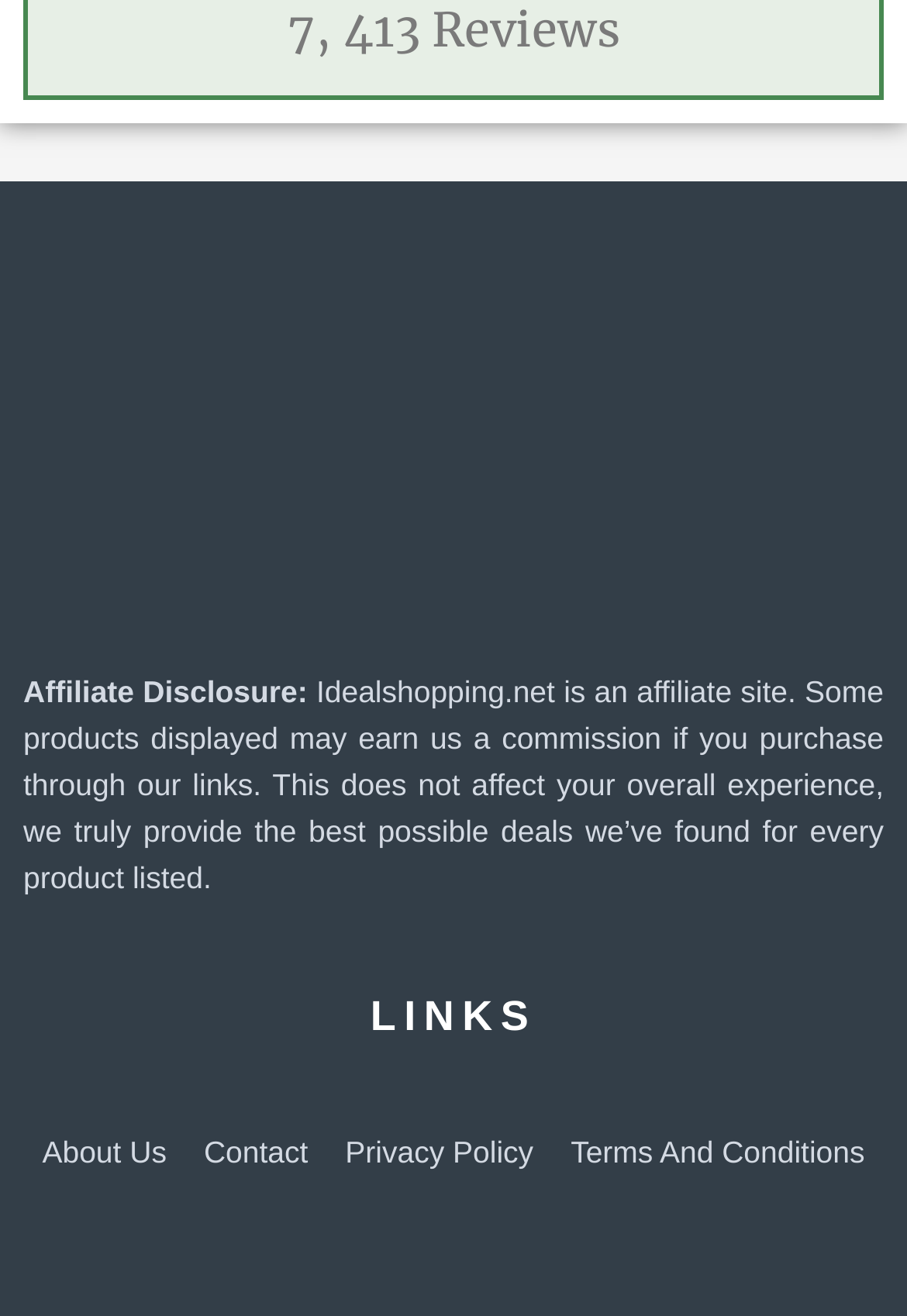Answer the question below with a single word or a brief phrase: 
What is the text above the links at the bottom?

LINKS